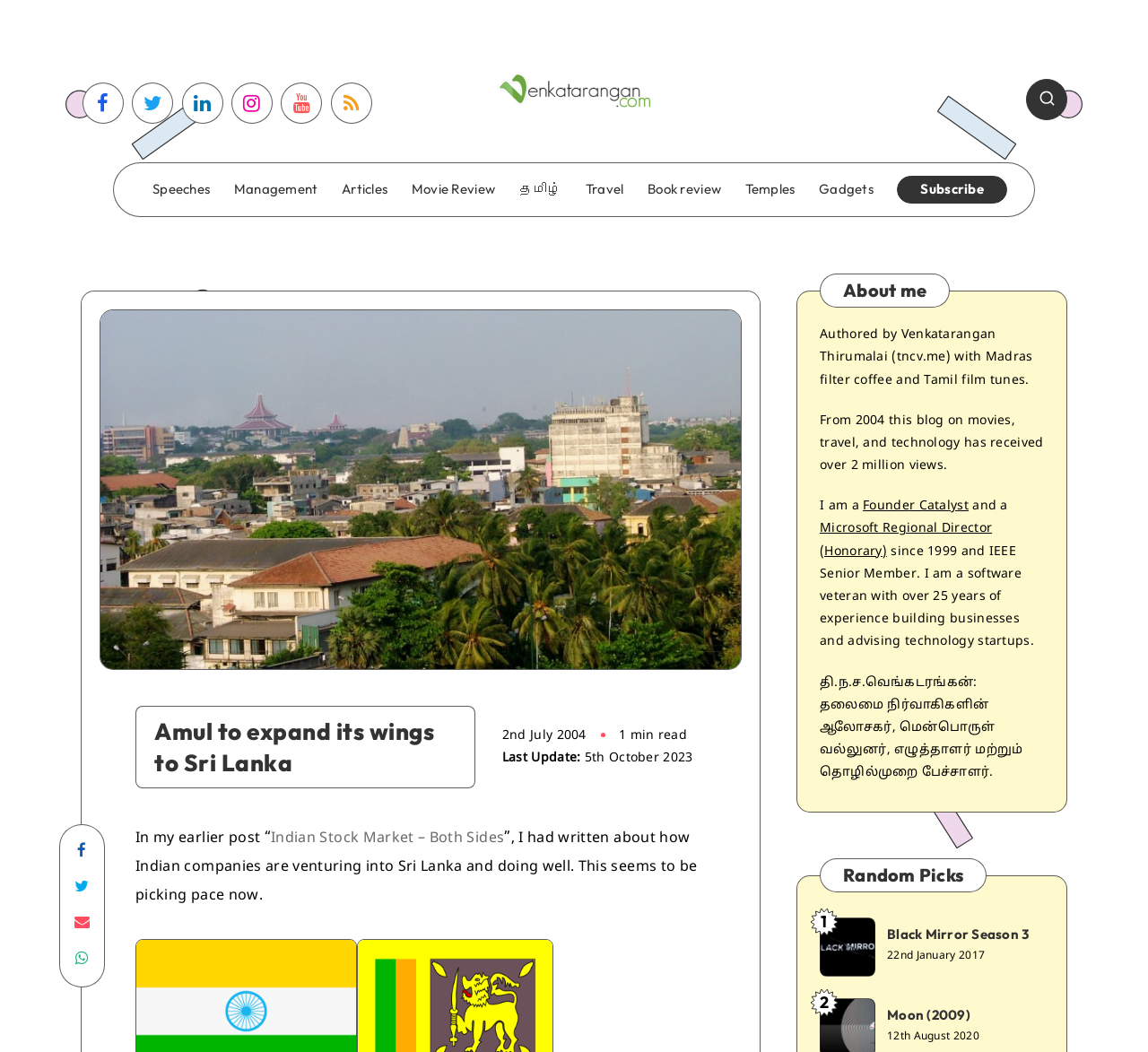Return the bounding box coordinates of the UI element that corresponds to this description: "aria-label="RSS"". The coordinates must be given as four float numbers in the range of 0 and 1, [left, top, right, bottom].

[0.288, 0.078, 0.324, 0.118]